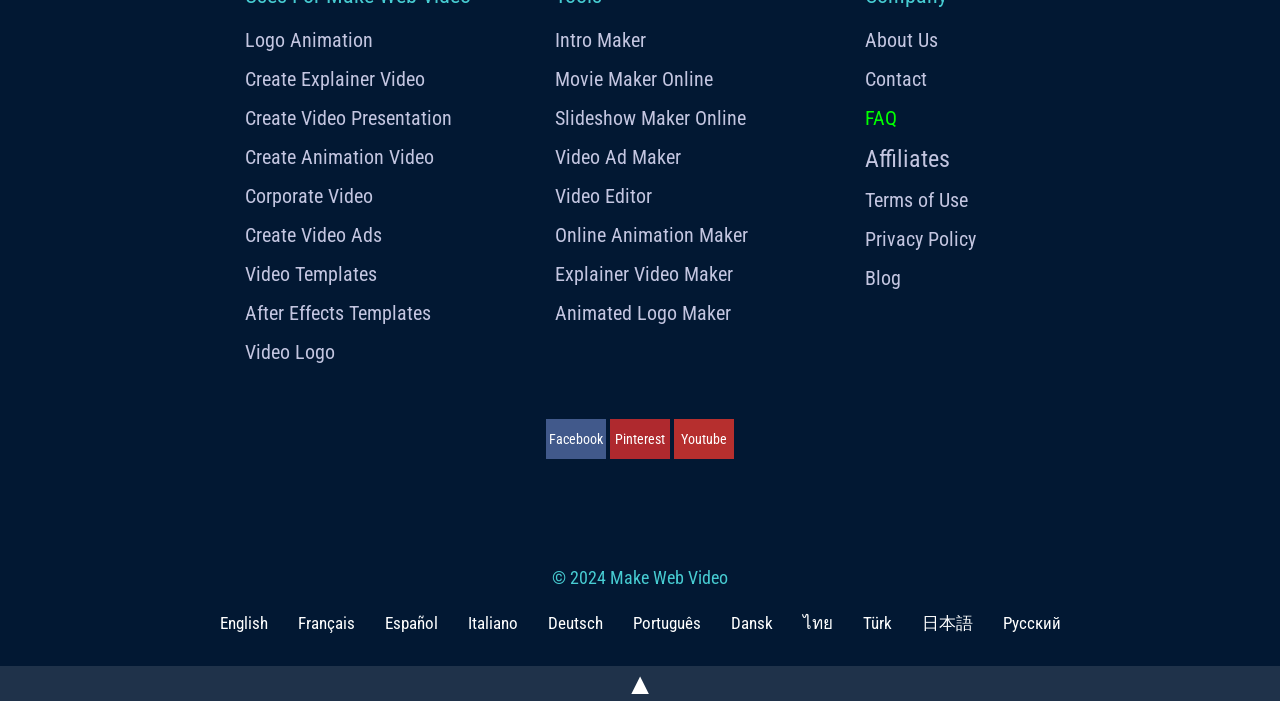Please identify the bounding box coordinates of the clickable area that will allow you to execute the instruction: "View cart".

None